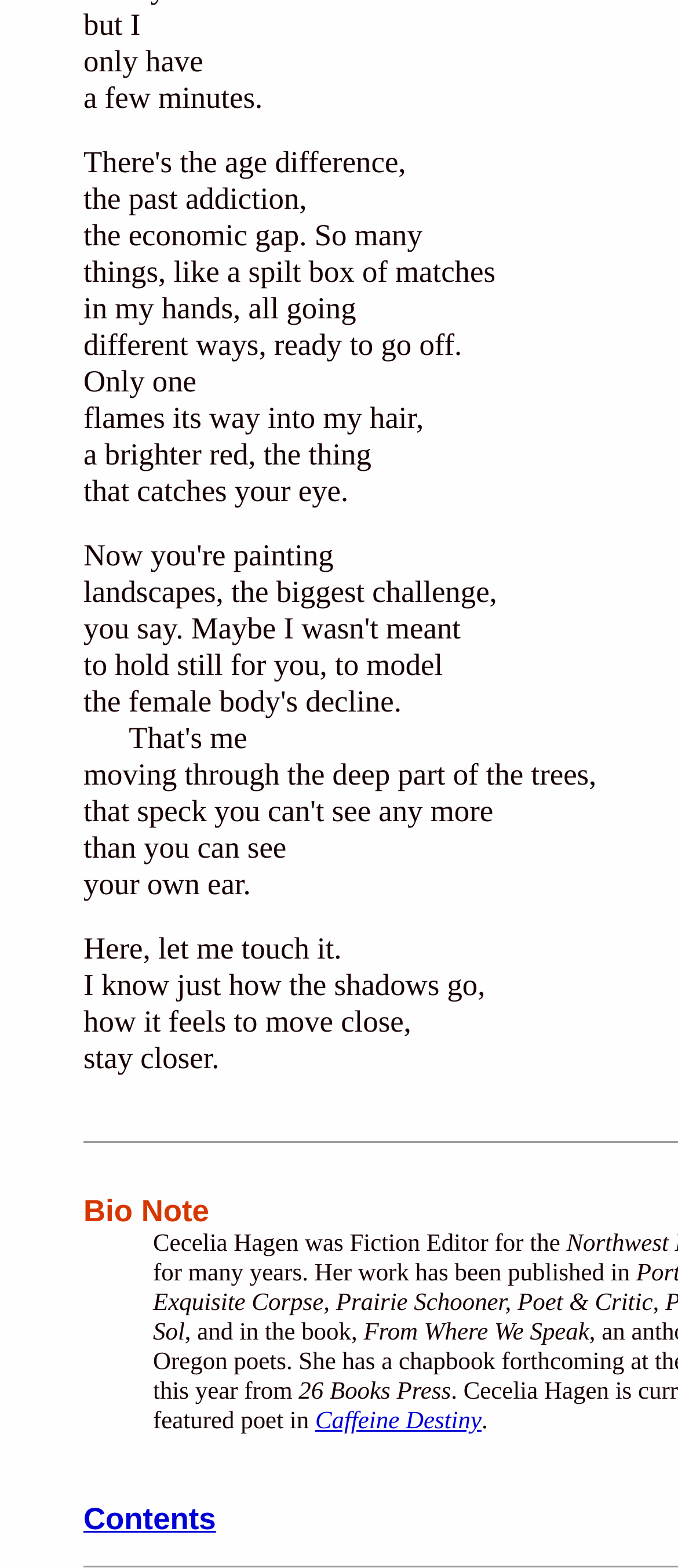Determine the bounding box for the UI element that matches this description: "Caffeine Destiny".

[0.465, 0.898, 0.71, 0.915]